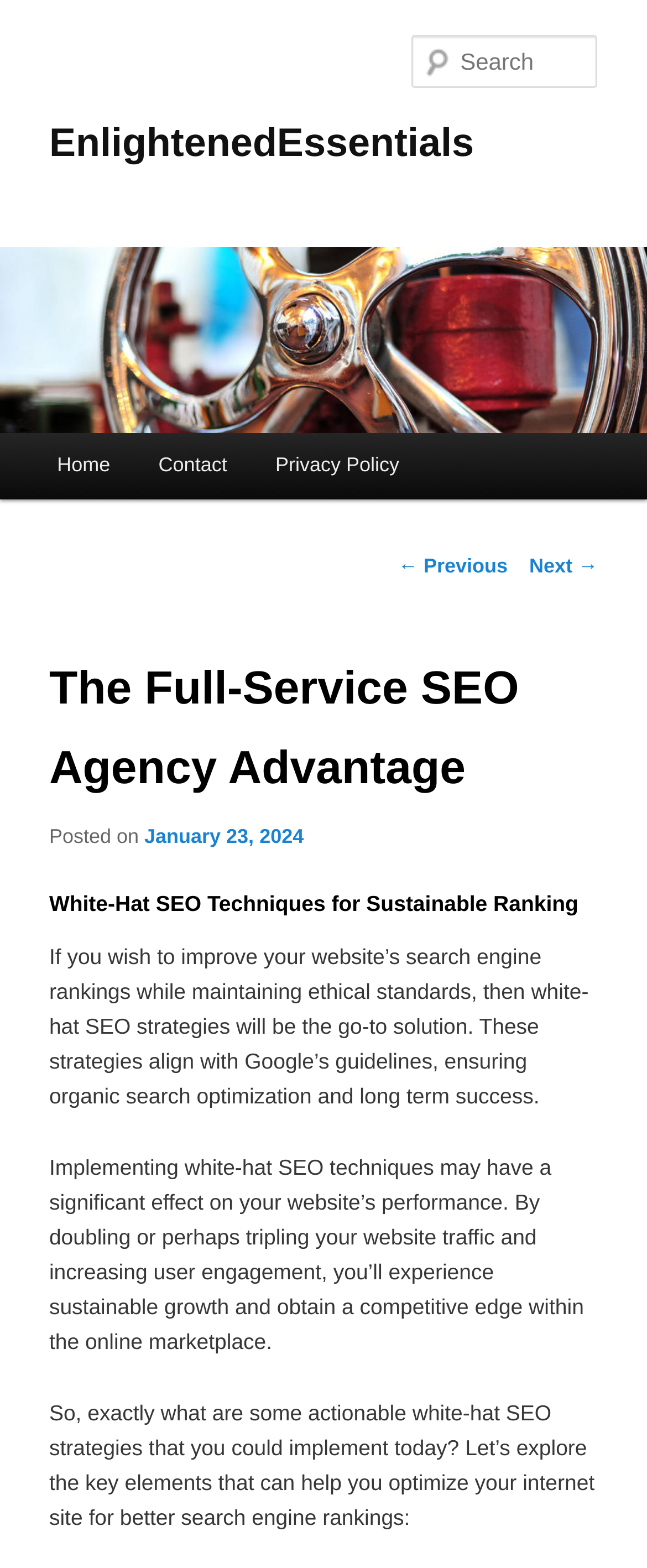Using the information in the image, give a comprehensive answer to the question: 
What is the purpose of white-hat SEO strategies?

According to the webpage, white-hat SEO strategies are used to improve website's search engine rankings while maintaining ethical standards, ensuring organic search optimization and long-term success.